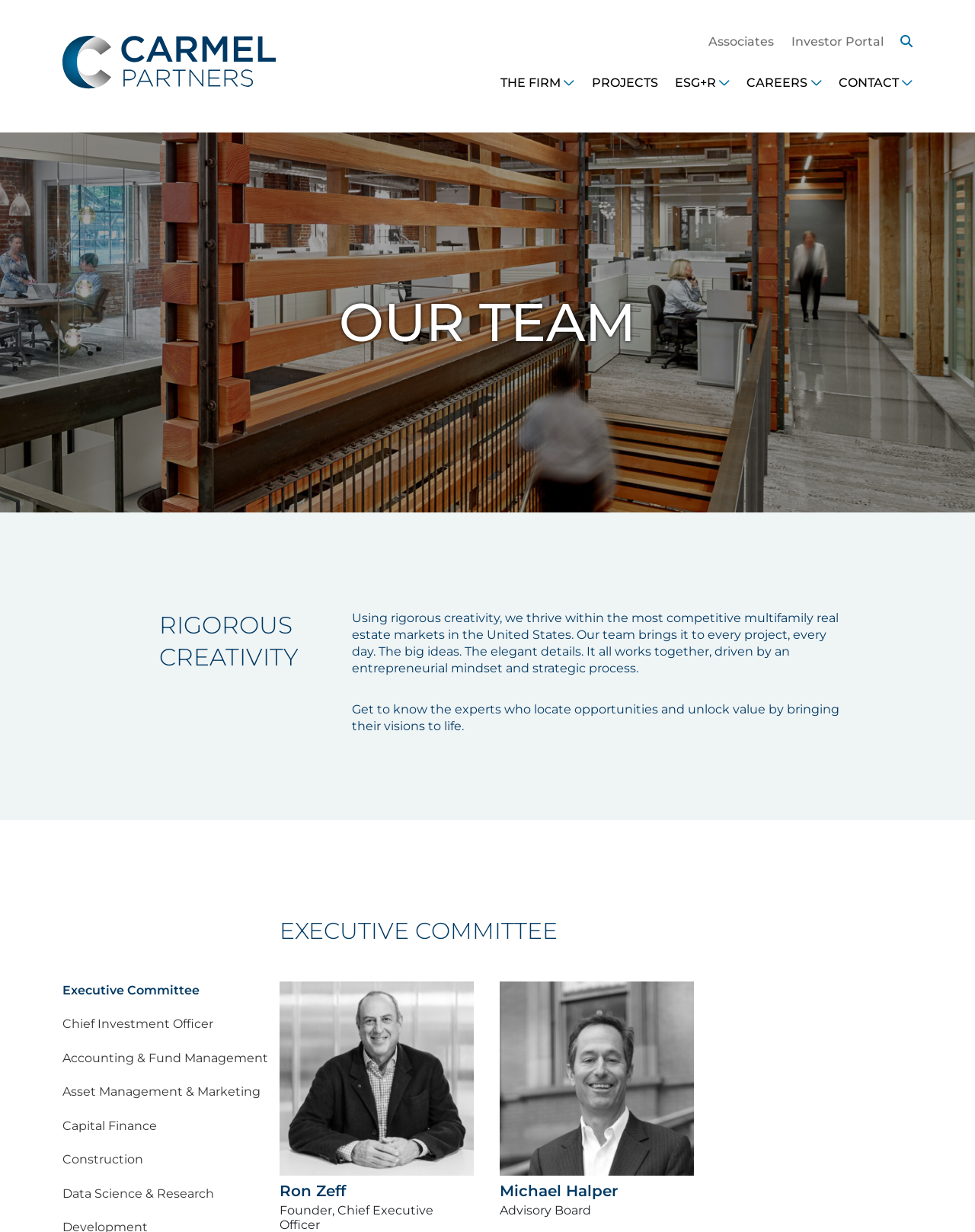Refer to the element description Accounting & Fund Management and identify the corresponding bounding box in the screenshot. Format the coordinates as (top-left x, top-left y, bottom-right x, bottom-right y) with values in the range of 0 to 1.

[0.064, 0.853, 0.275, 0.865]